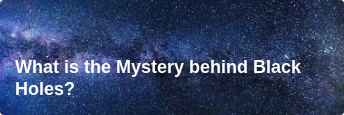Create a detailed narrative of what is happening in the image.

The image features a captivating starry night sky, serving as a backdrop for the headline "What is the Mystery behind Black Holes?" This title suggests an exploration of one of the universe's most enigmatic phenomena. Black holes, regions in space where gravitational forces are so strong that nothing, not even light, can escape, have intrigued scientists and the public alike. The cosmic imagery highlights the vastness of space, emphasizing the depths of mystery surrounding black holes. It invites viewers to delve into the complexities of astrophysics and the ongoing research aimed at uncovering the secrets hidden within these astronomical giants.